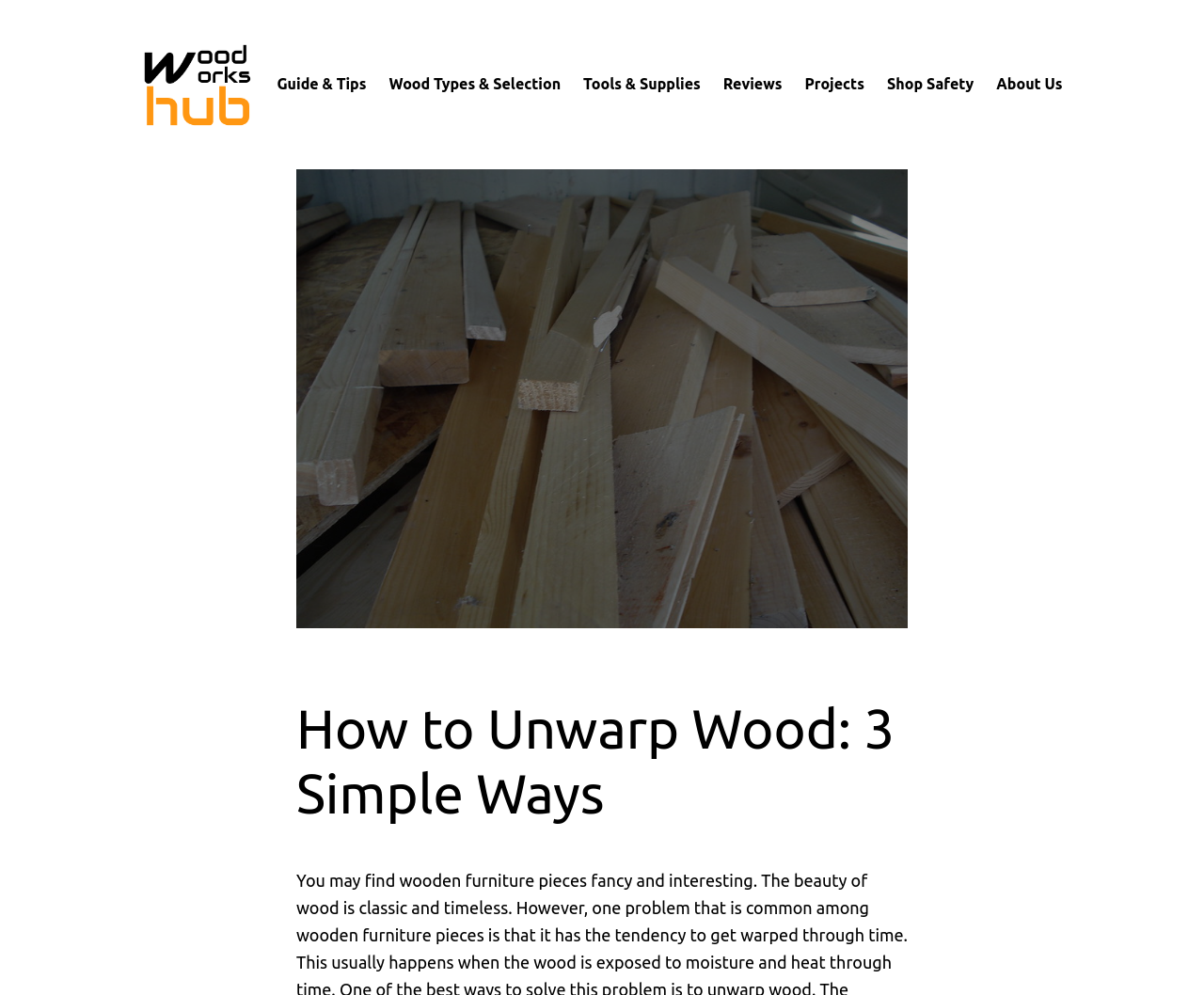Locate the headline of the webpage and generate its content.

How to Unwarp Wood: 3 Simple Ways